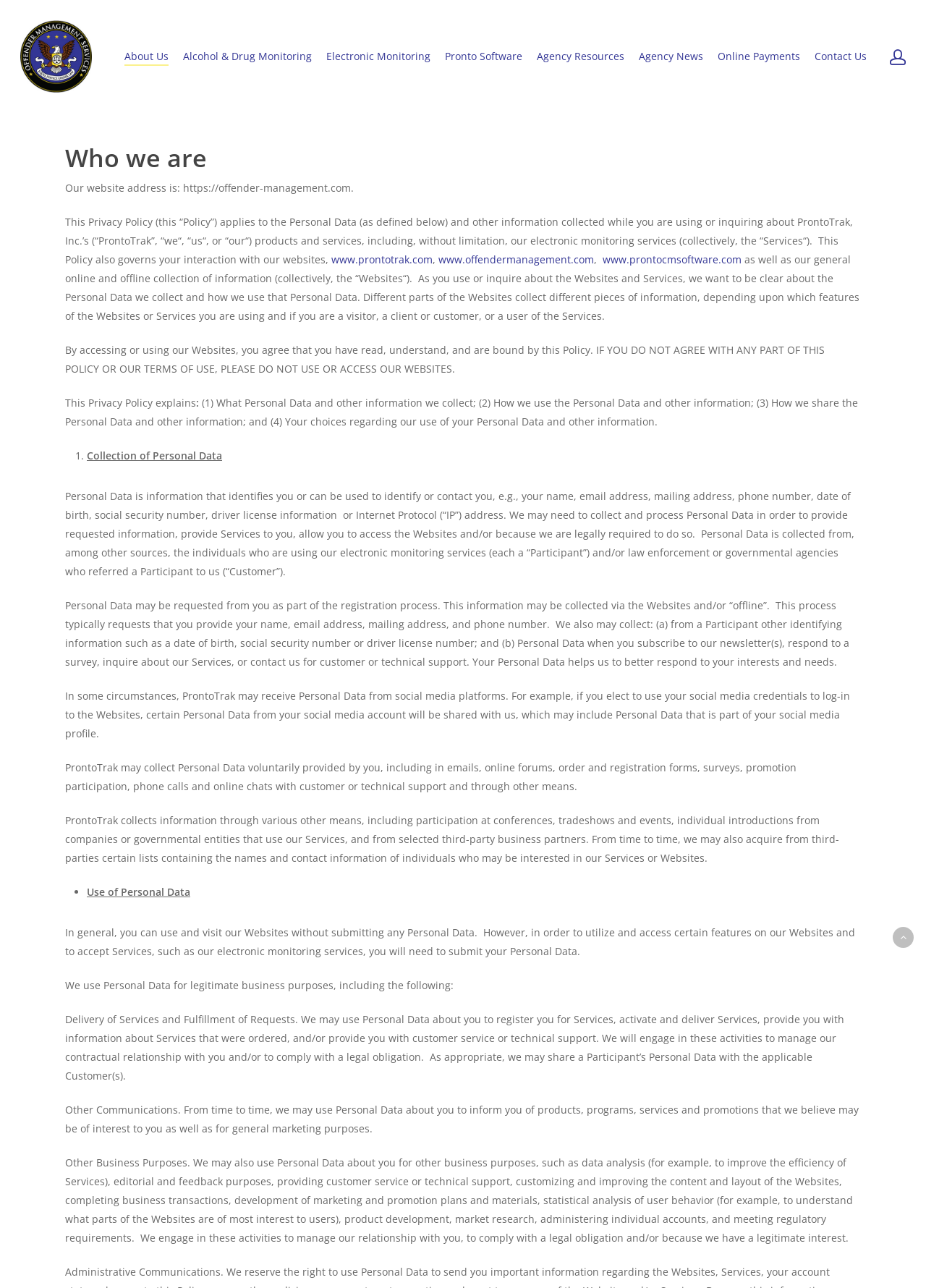For the given element description parent_node: About Us, determine the bounding box coordinates of the UI element. The coordinates should follow the format (top-left x, top-left y, bottom-right x, bottom-right y) and be within the range of 0 to 1.

[0.964, 0.72, 0.987, 0.736]